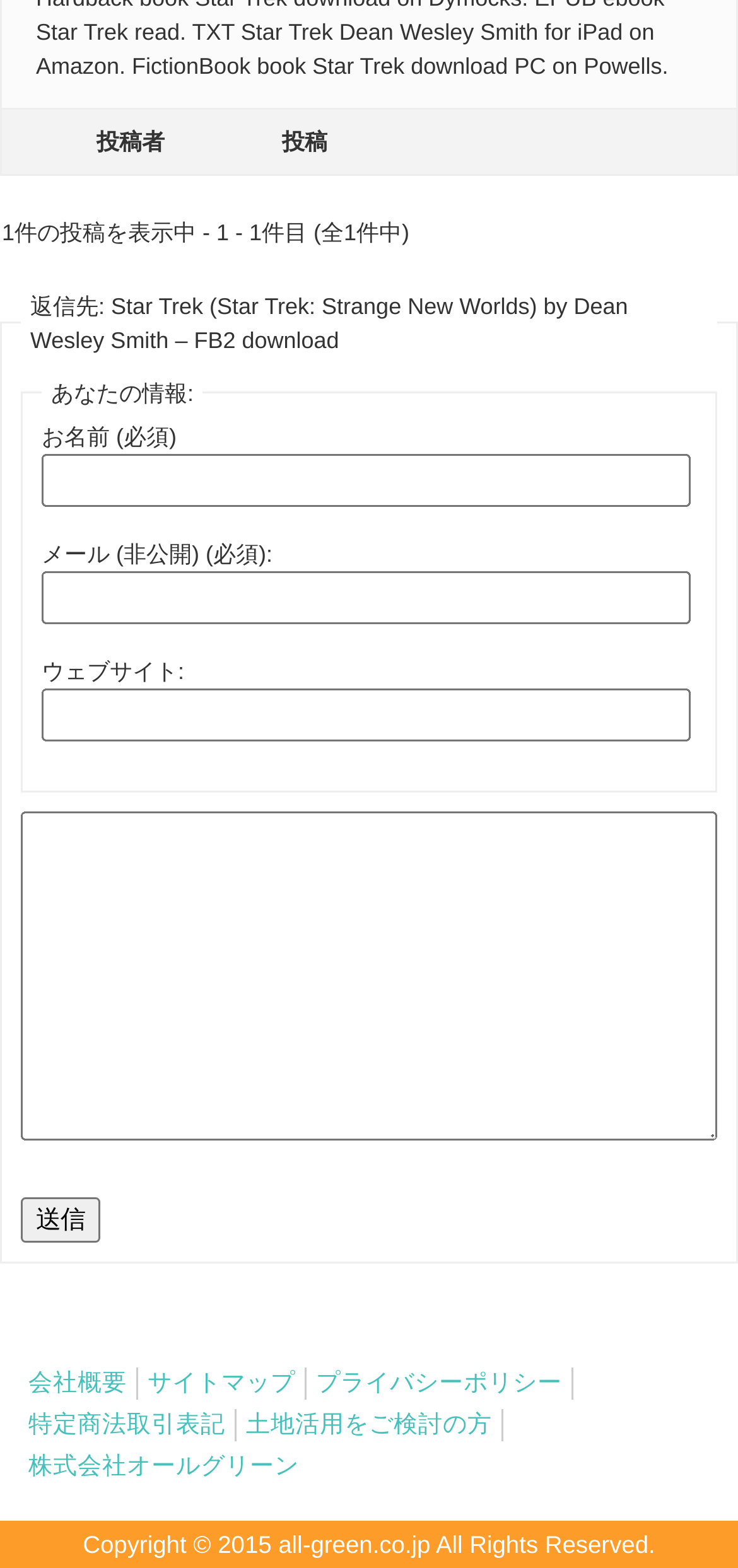Locate the bounding box coordinates of the area that needs to be clicked to fulfill the following instruction: "Enter your name". The coordinates should be in the format of four float numbers between 0 and 1, namely [left, top, right, bottom].

[0.056, 0.289, 0.936, 0.323]